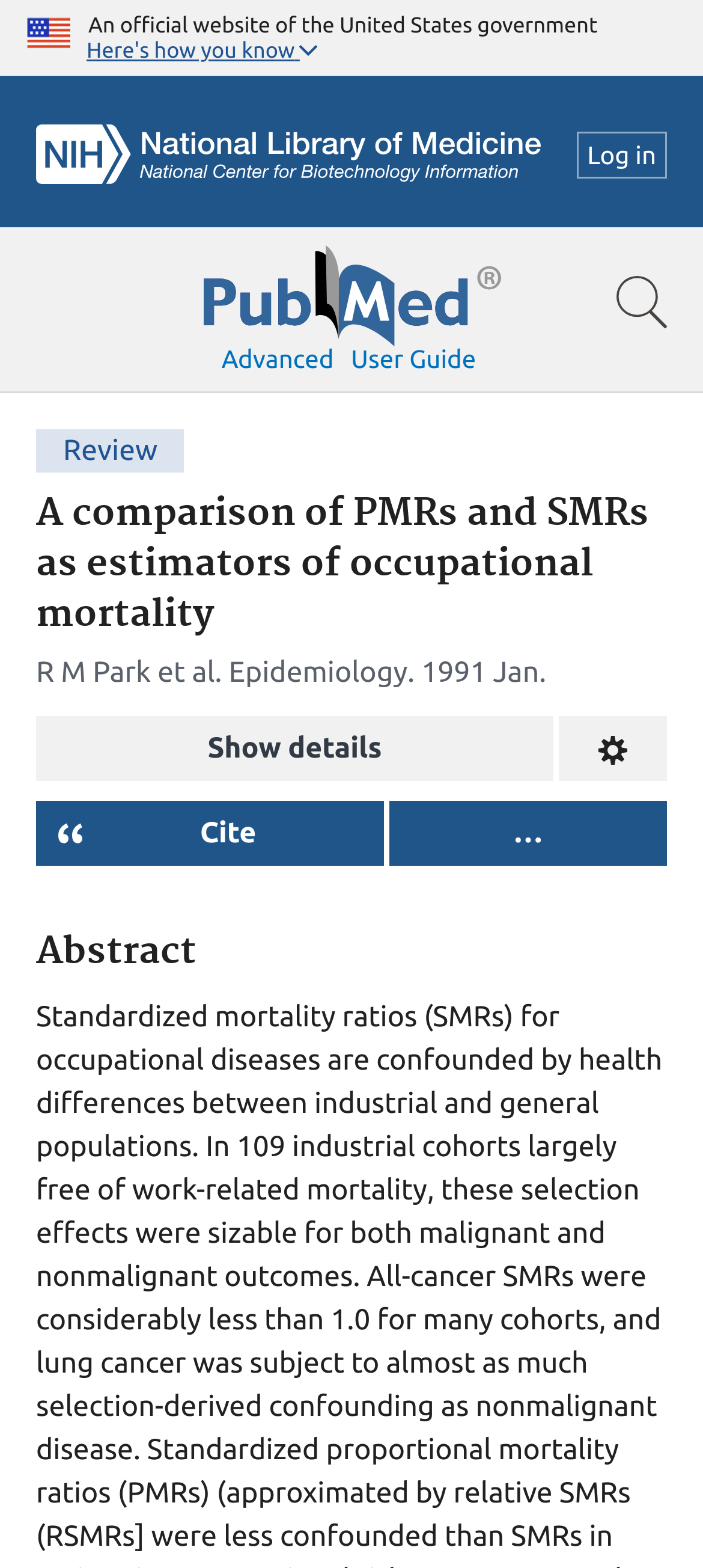Specify the bounding box coordinates of the element's region that should be clicked to achieve the following instruction: "View article details". The bounding box coordinates consist of four float numbers between 0 and 1, in the format [left, top, right, bottom].

[0.051, 0.457, 0.787, 0.498]